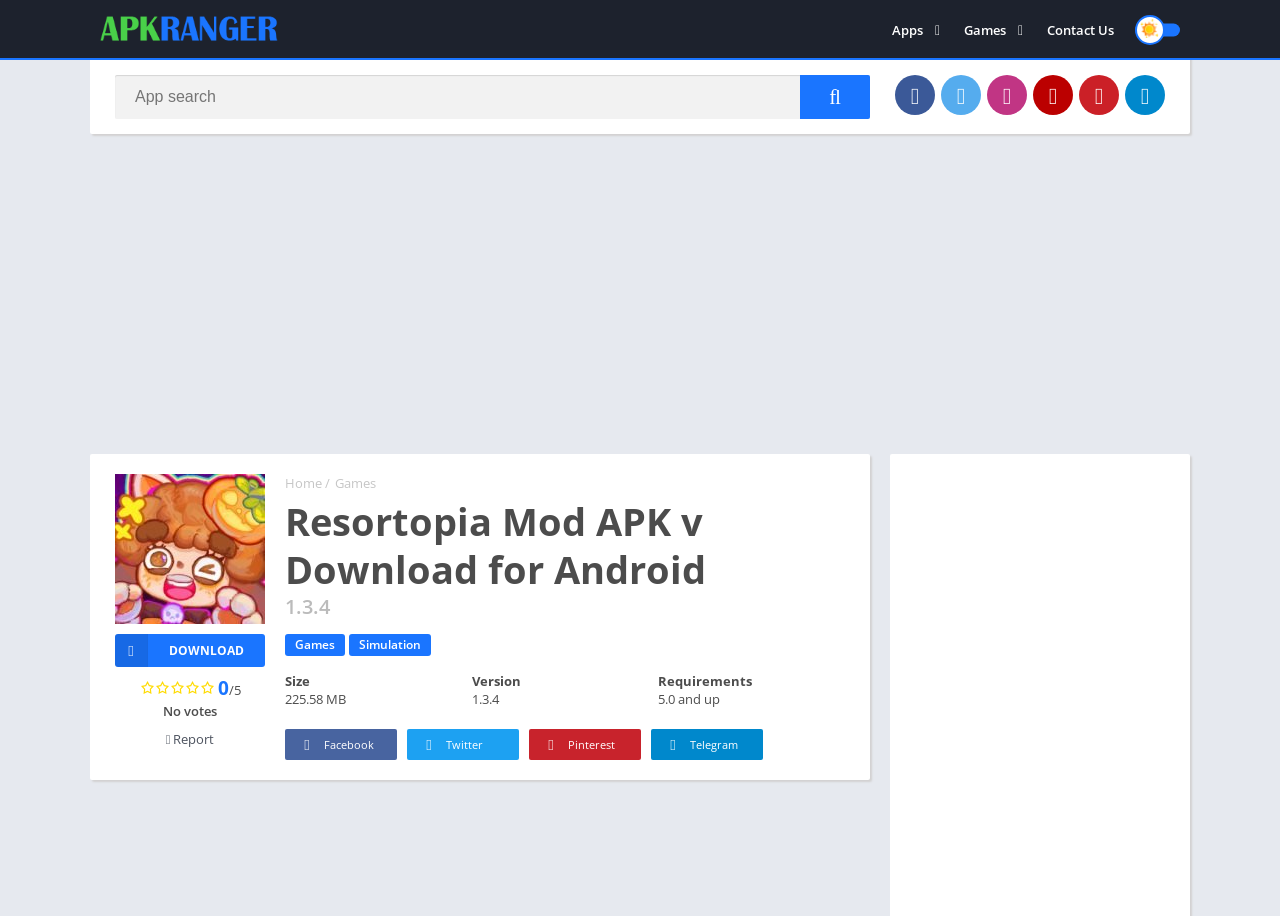What is the minimum Android version required to run this APK?
Please look at the screenshot and answer using one word or phrase.

5.0 and up